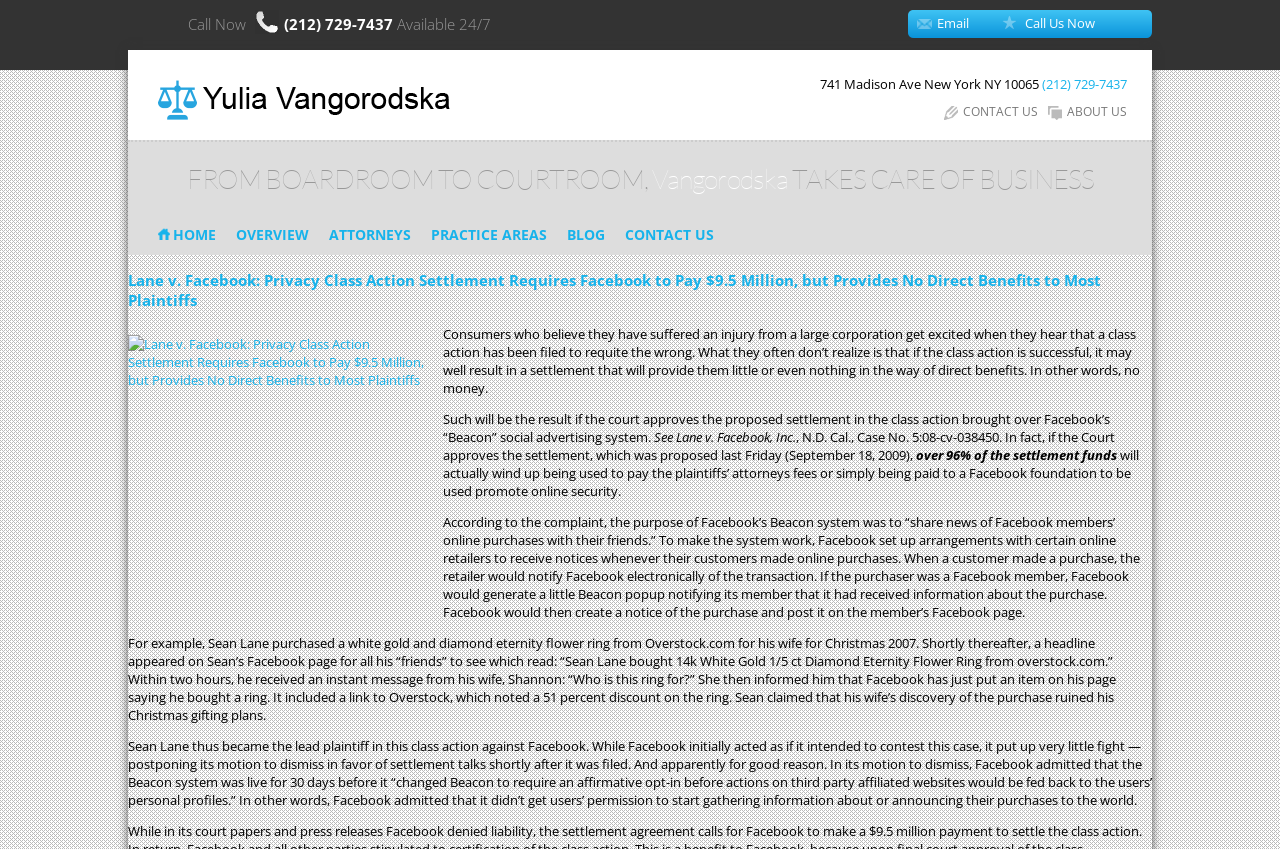Using the given element description, provide the bounding box coordinates (top-left x, top-left y, bottom-right x, bottom-right y) for the corresponding UI element in the screenshot: ABOUT US

[0.819, 0.121, 0.88, 0.141]